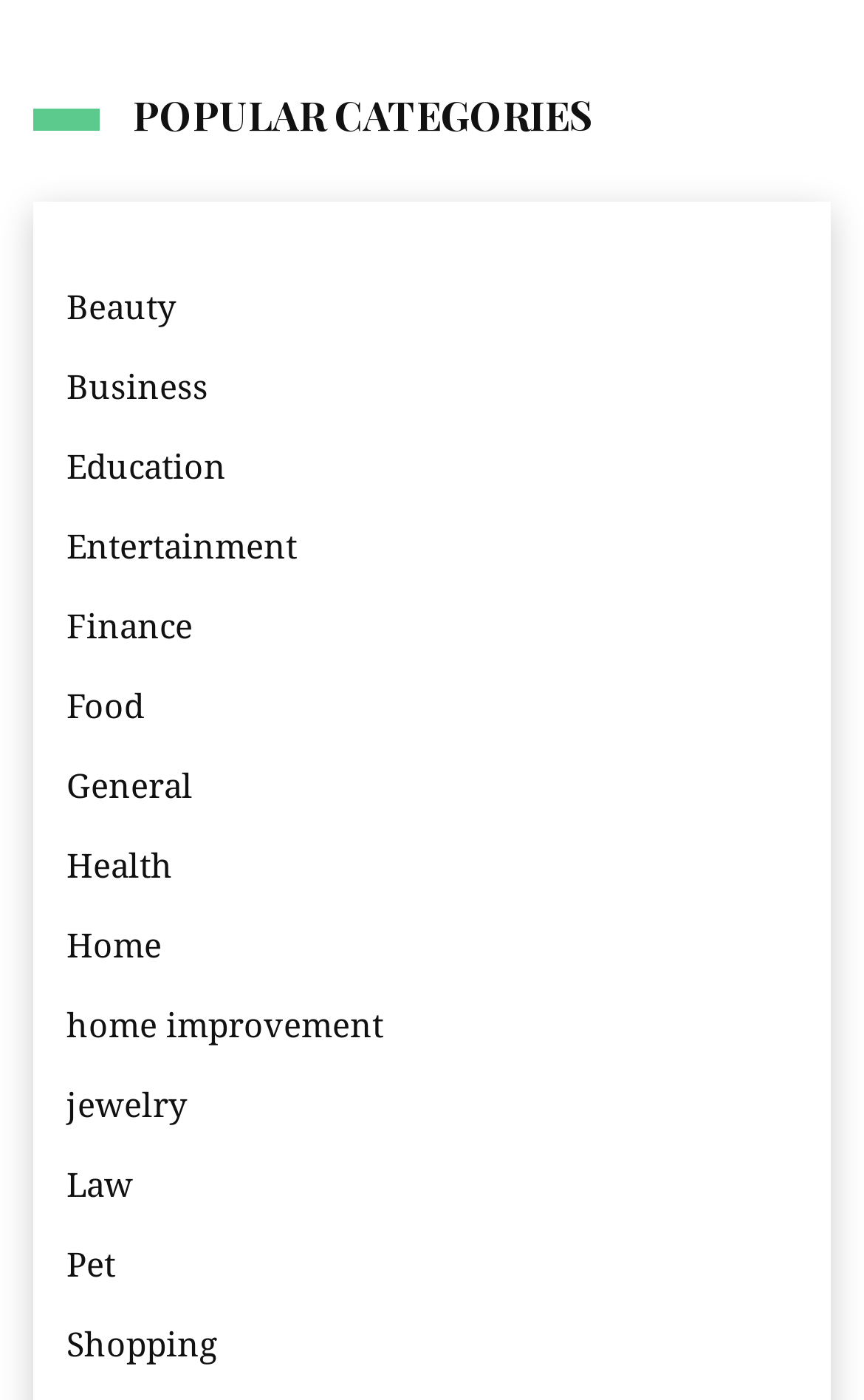Provide a brief response to the question using a single word or phrase: 
What is the main category of the webpage?

Popular Categories